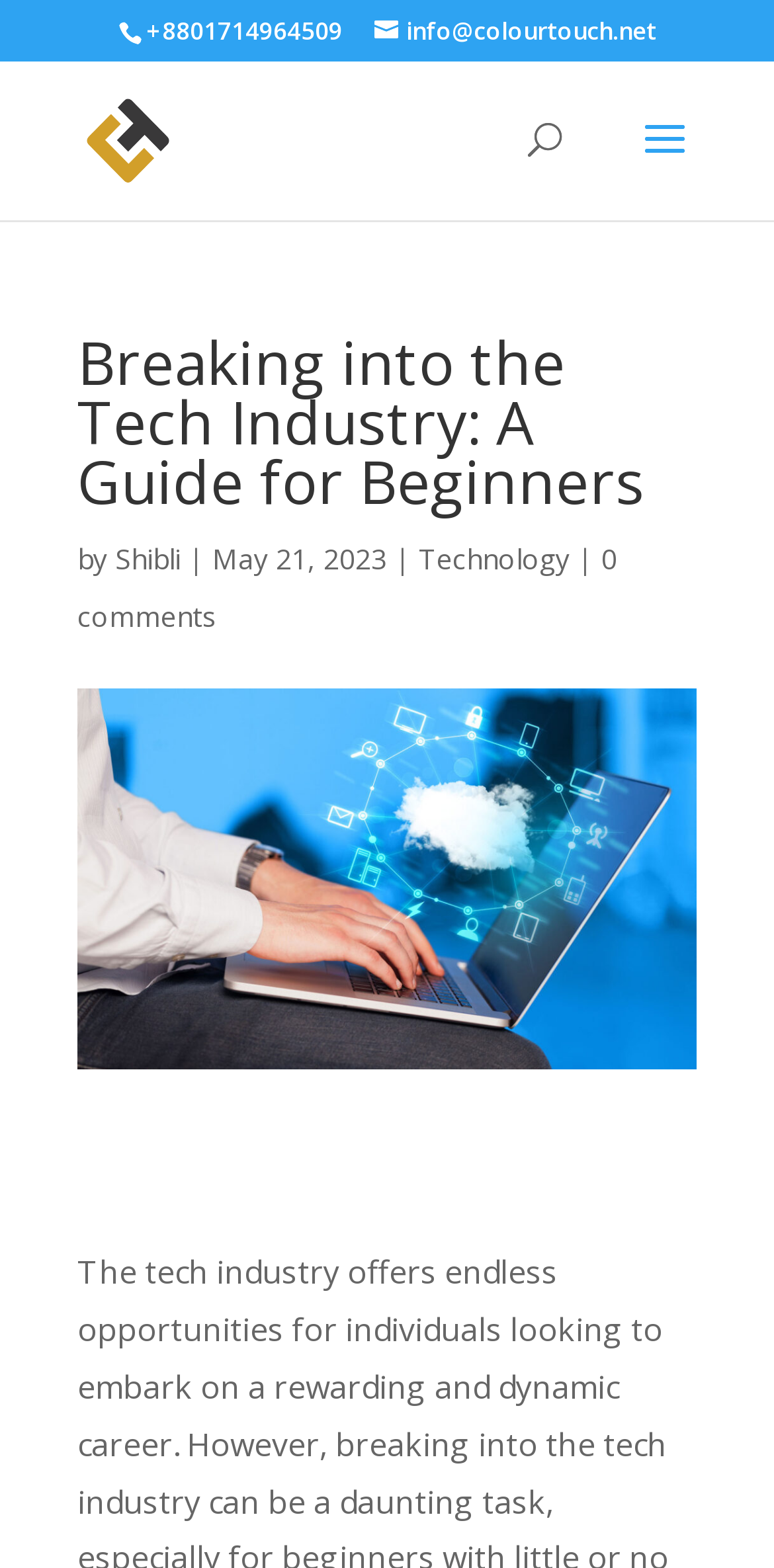Identify and provide the title of the webpage.

Breaking into the Tech Industry: A Guide for Beginners